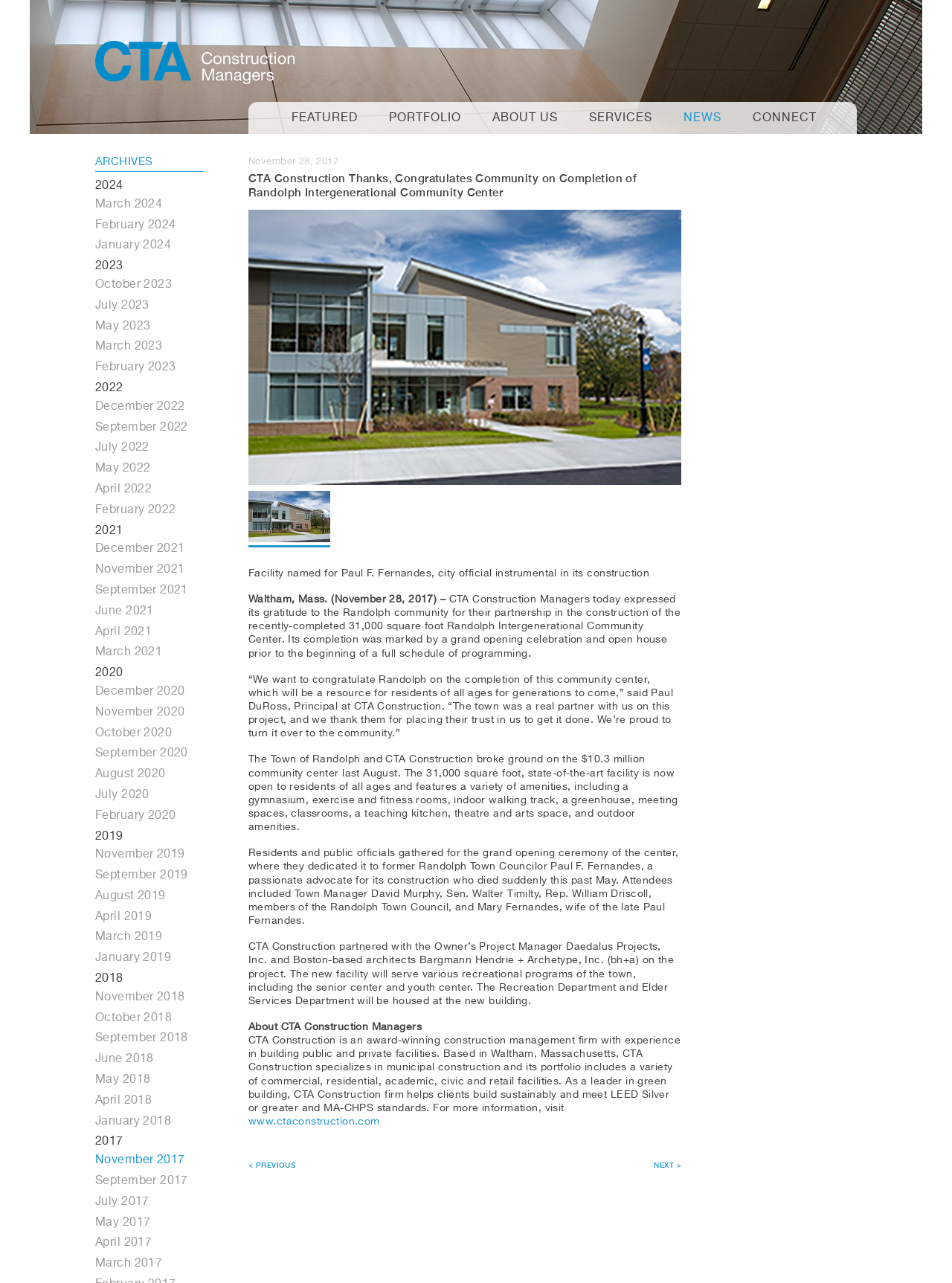Bounding box coordinates are to be given in the format (top-left x, top-left y, bottom-right x, bottom-right y). All values must be floating point numbers between 0 and 1. Provide the bounding box coordinate for the UI element described as: News

[0.718, 0.087, 0.758, 0.097]